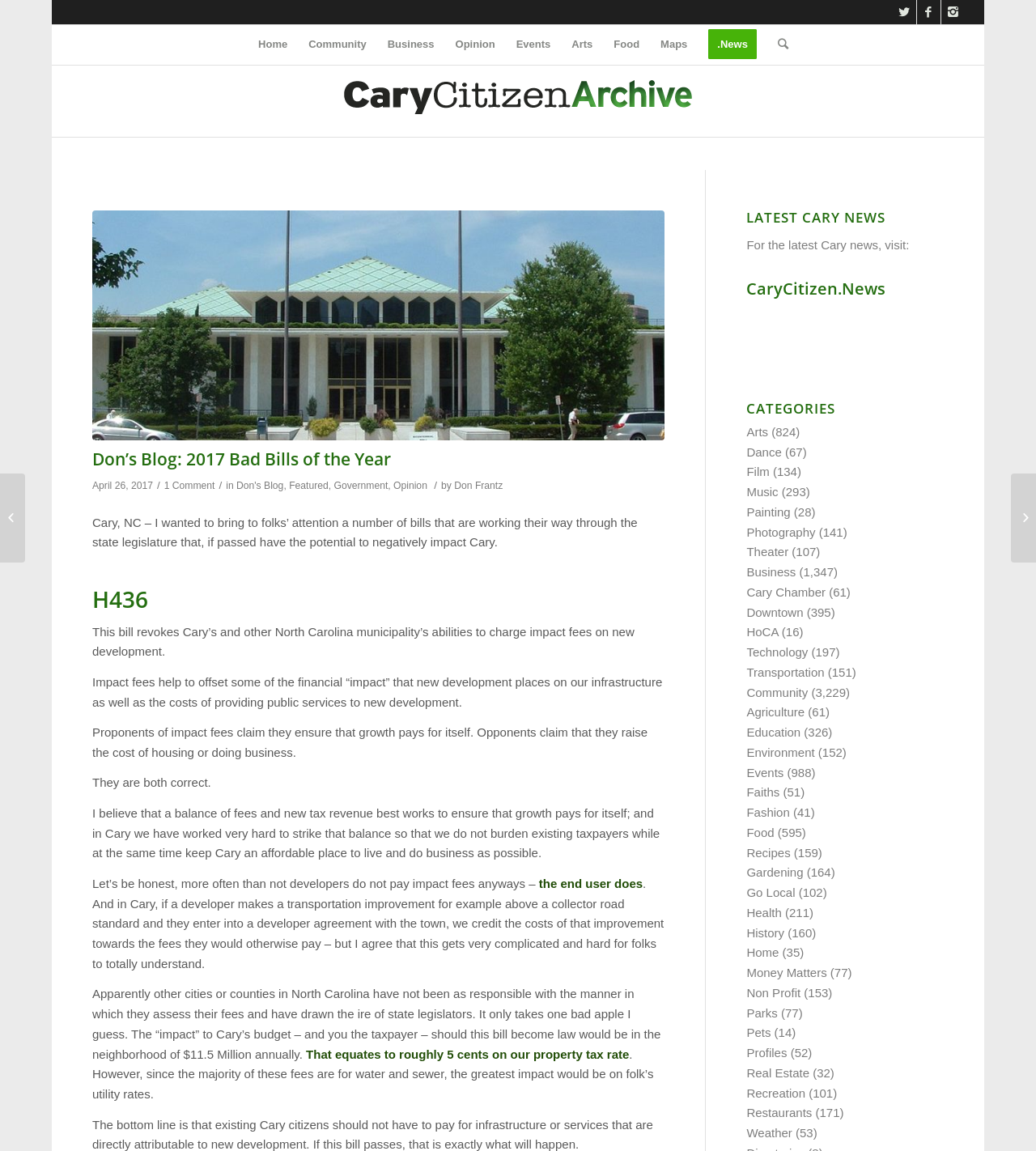Locate the coordinates of the bounding box for the clickable region that fulfills this instruction: "Learn about H436 bill".

[0.089, 0.507, 0.143, 0.534]